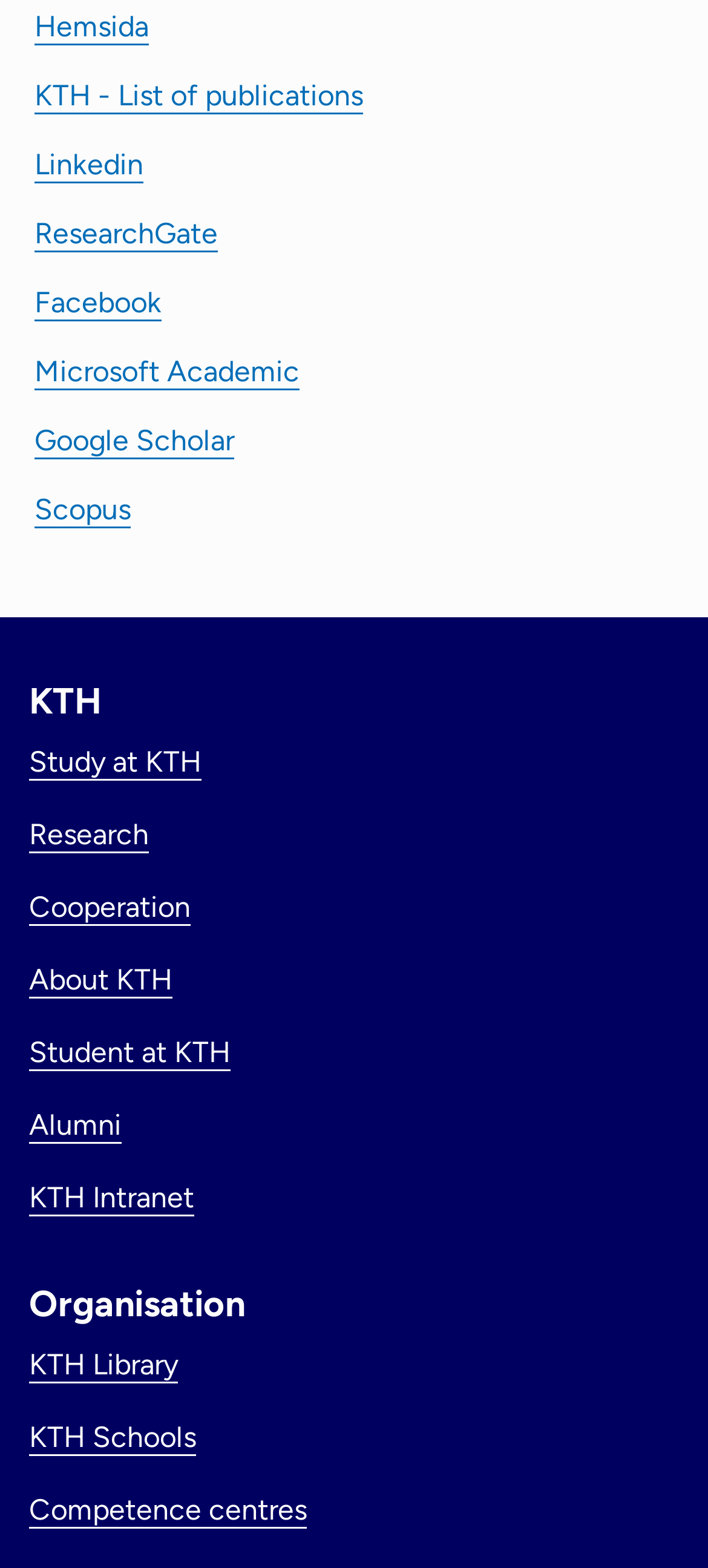Can you find the bounding box coordinates for the UI element given this description: "Google Scholar"? Provide the coordinates as four float numbers between 0 and 1: [left, top, right, bottom].

[0.049, 0.267, 0.951, 0.295]